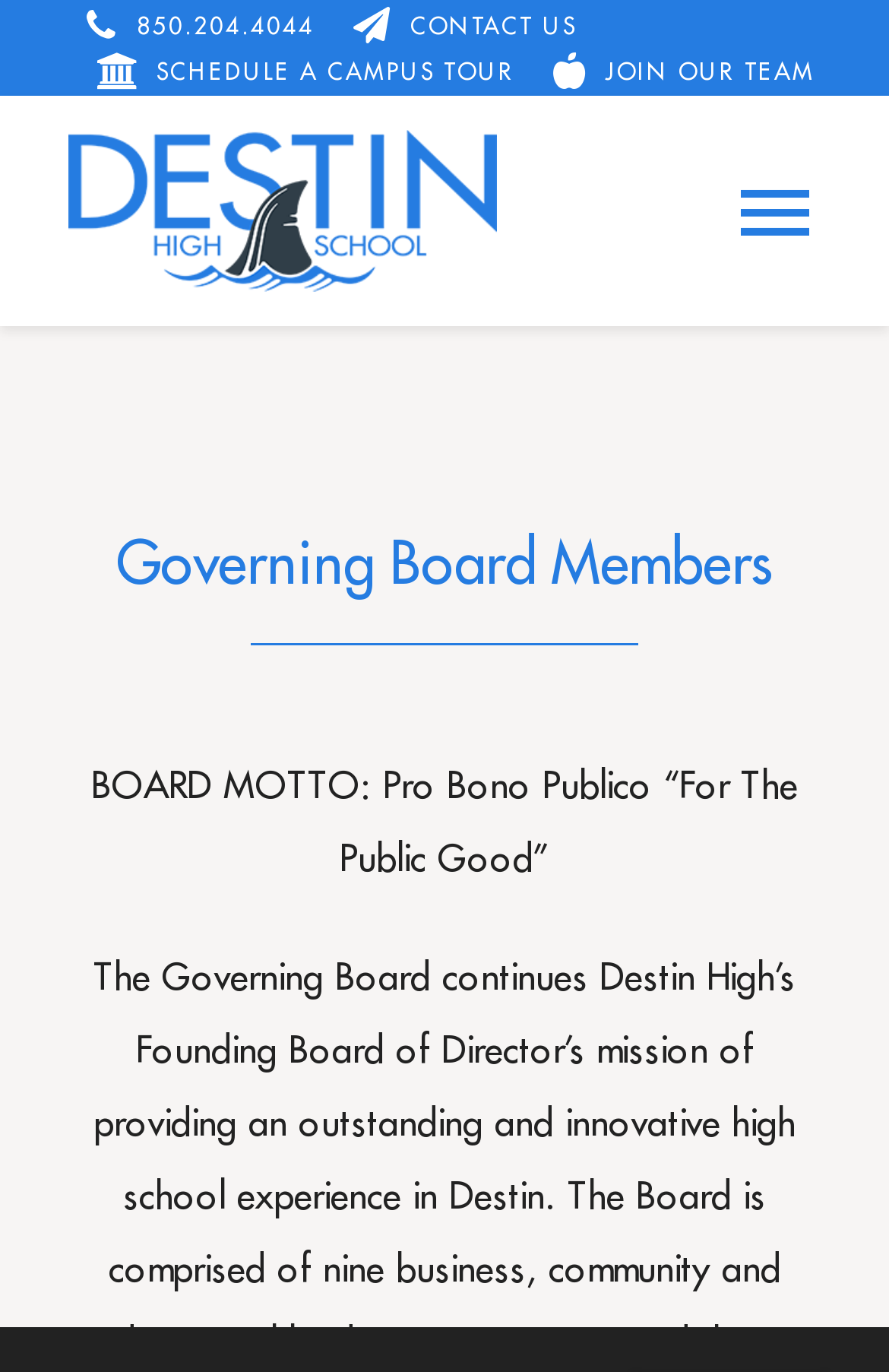Identify the bounding box coordinates of the HTML element based on this description: "Contact Us".

[0.377, 0.003, 0.649, 0.037]